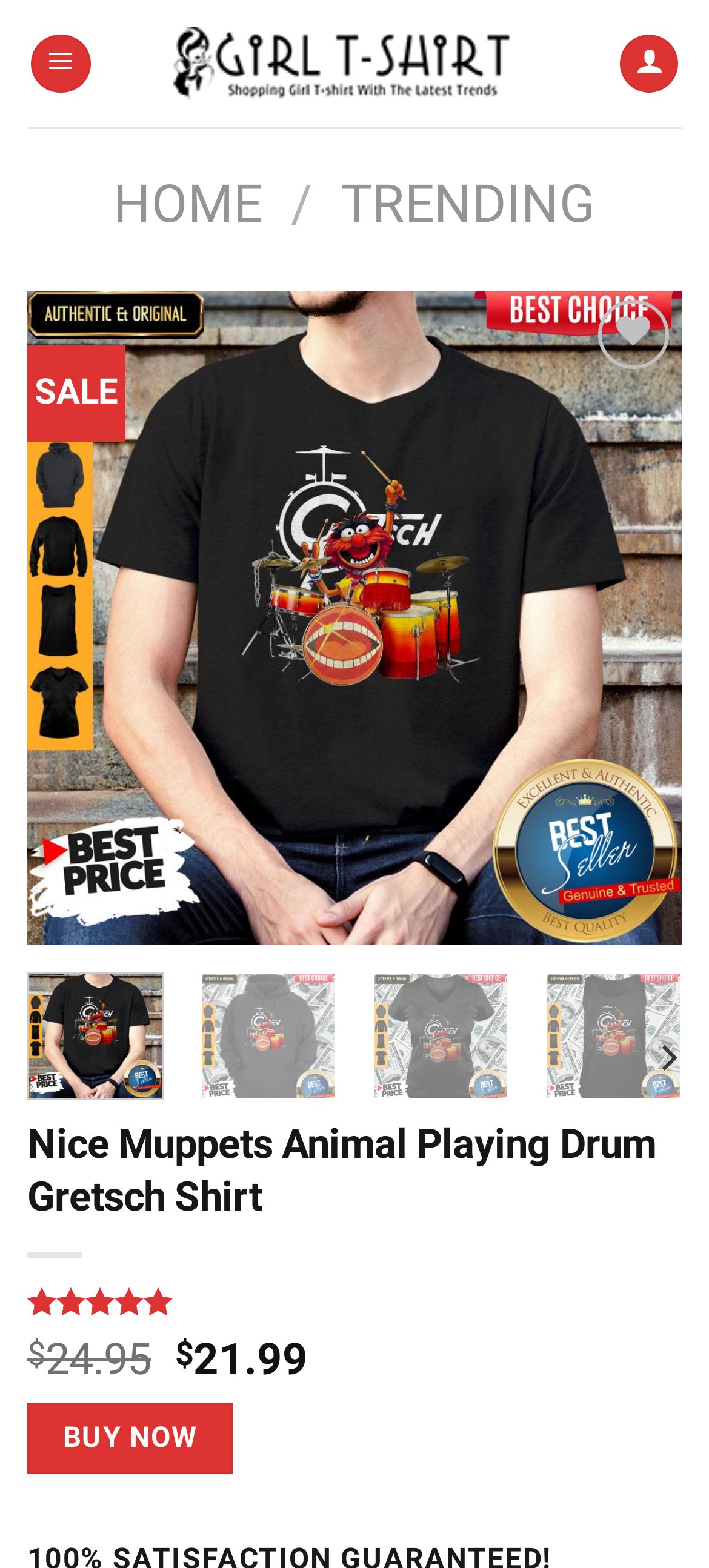What is the function of the 'BUY NOW' button?
Look at the image and respond with a one-word or short phrase answer.

To buy the product